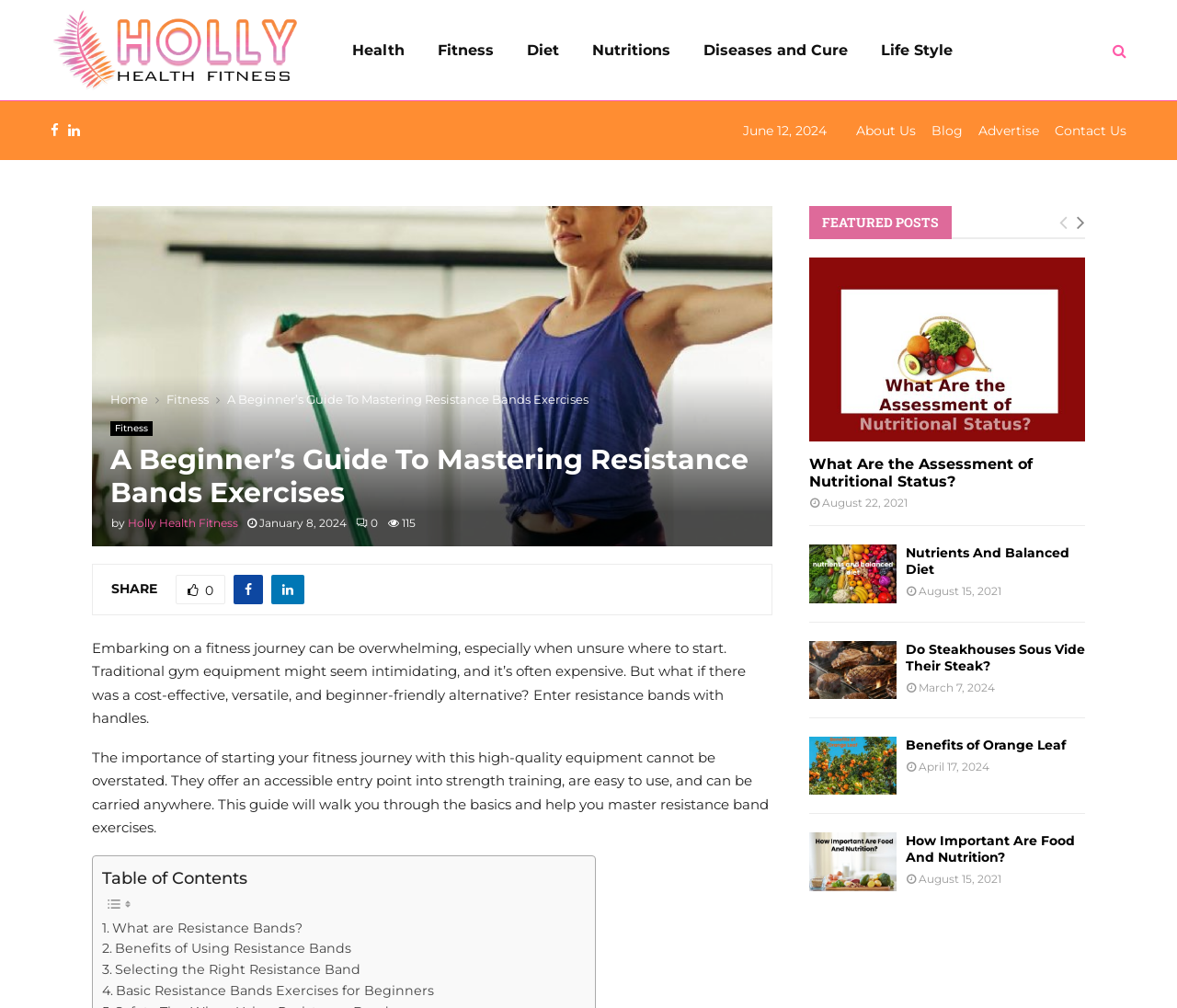How many social media links are present in the top right corner?
Using the visual information from the image, give a one-word or short-phrase answer.

3